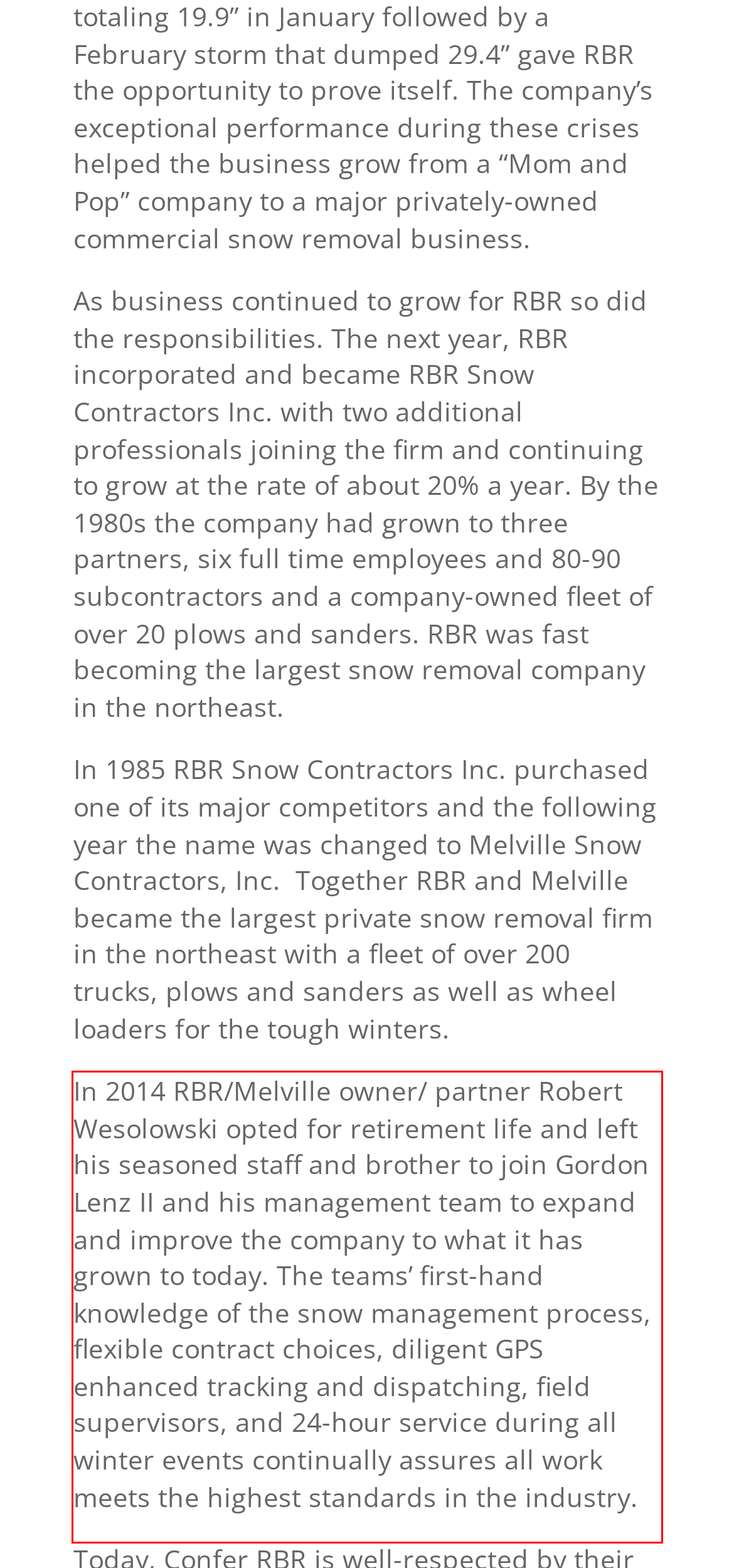Examine the webpage screenshot and use OCR to recognize and output the text within the red bounding box.

In 2014 RBR/Melville owner/ partner Robert Wesolowski opted for retirement life and left his seasoned staff and brother to join Gordon Lenz II and his management team to expand and improve the company to what it has grown to today. The teams’ first-hand knowledge of the snow management process, flexible contract choices, diligent GPS enhanced tracking and dispatching, field supervisors, and 24-hour service during all winter events continually assures all work meets the highest standards in the industry.